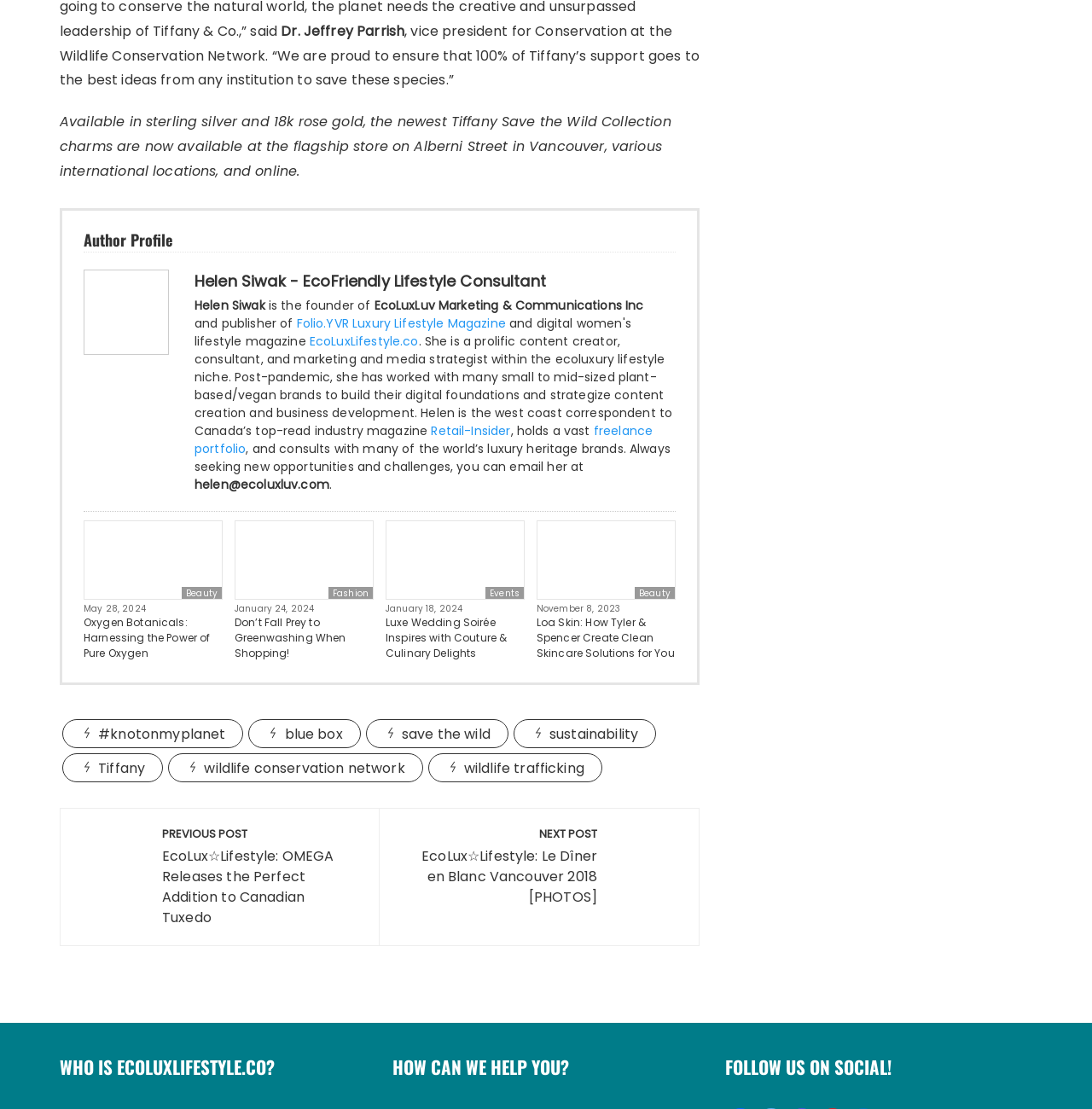Observe the image and answer the following question in detail: What is the date of the article 'Luxe Wedding Soirée Inspires with Couture & Culinary Delights'?

I found the answer by looking at the link 'Luxe Wedding Soirée Inspires with Couture & Culinary Delights' and the corresponding date 'January 18, 2024'.